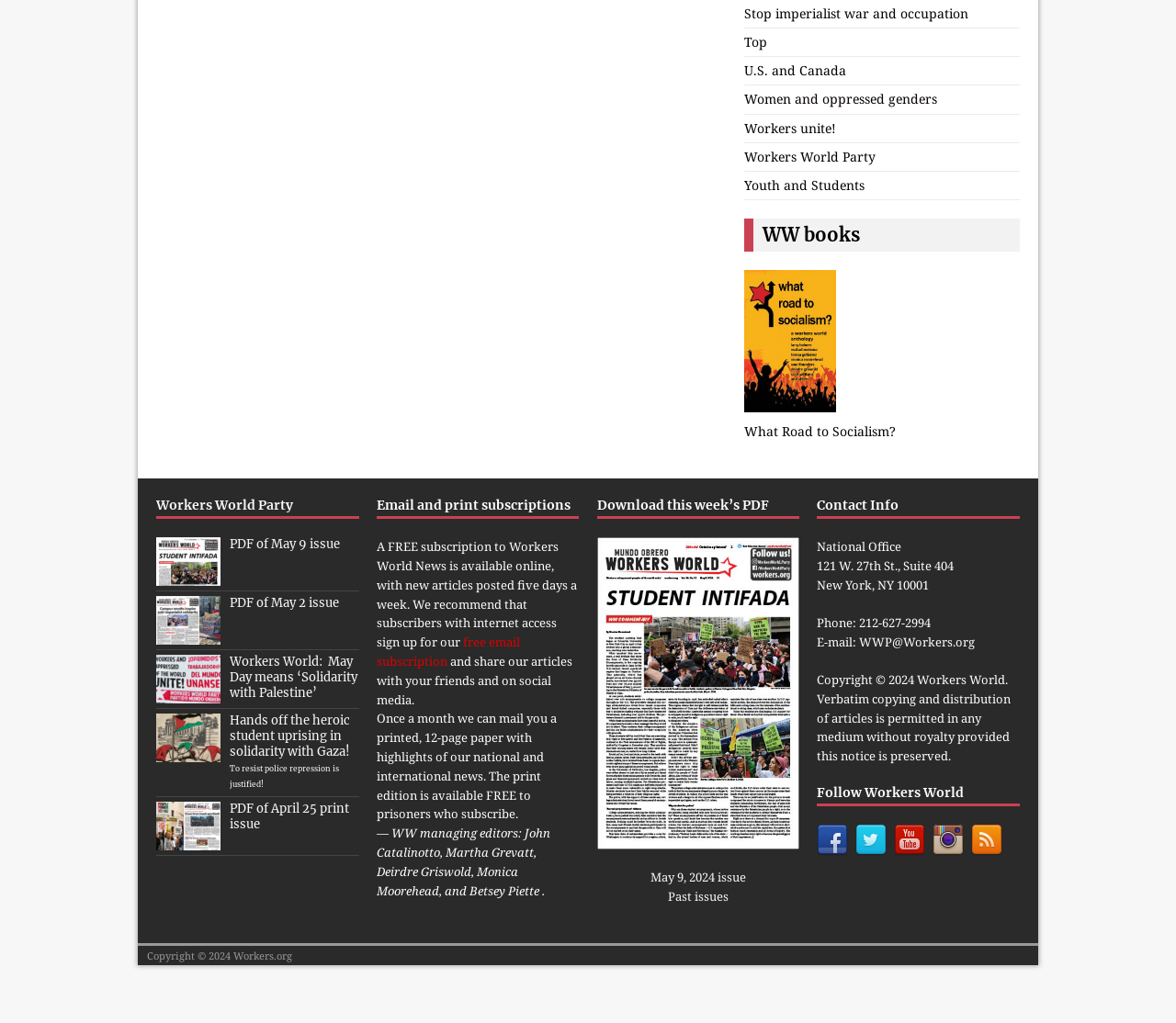Determine the bounding box coordinates of the clickable region to carry out the instruction: "Read the post from Saturday, May 19, 2012".

None